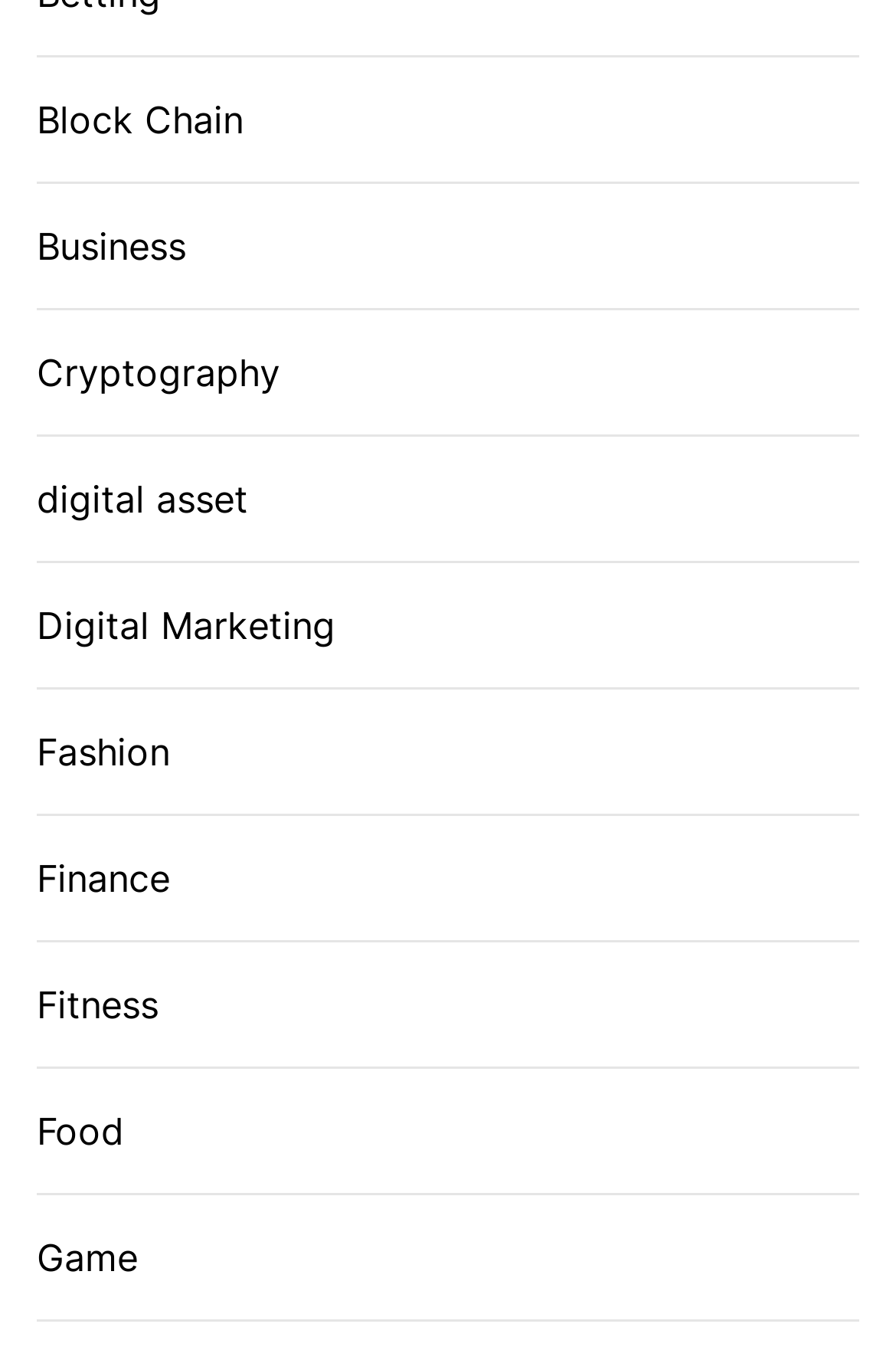Find the bounding box coordinates of the area that needs to be clicked in order to achieve the following instruction: "Find us on Facebook". The coordinates should be specified as four float numbers between 0 and 1, i.e., [left, top, right, bottom].

None